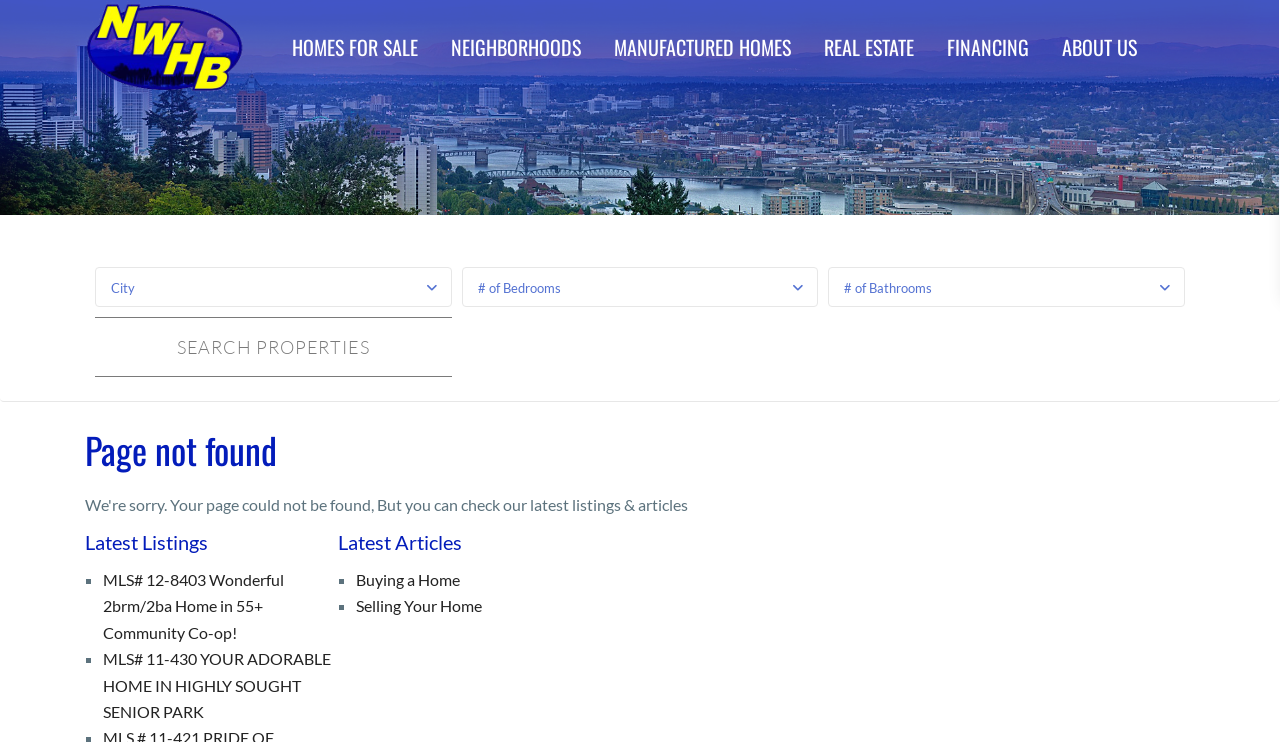Find the bounding box coordinates of the element I should click to carry out the following instruction: "Go to HOMES FOR SALE page".

[0.217, 0.003, 0.338, 0.125]